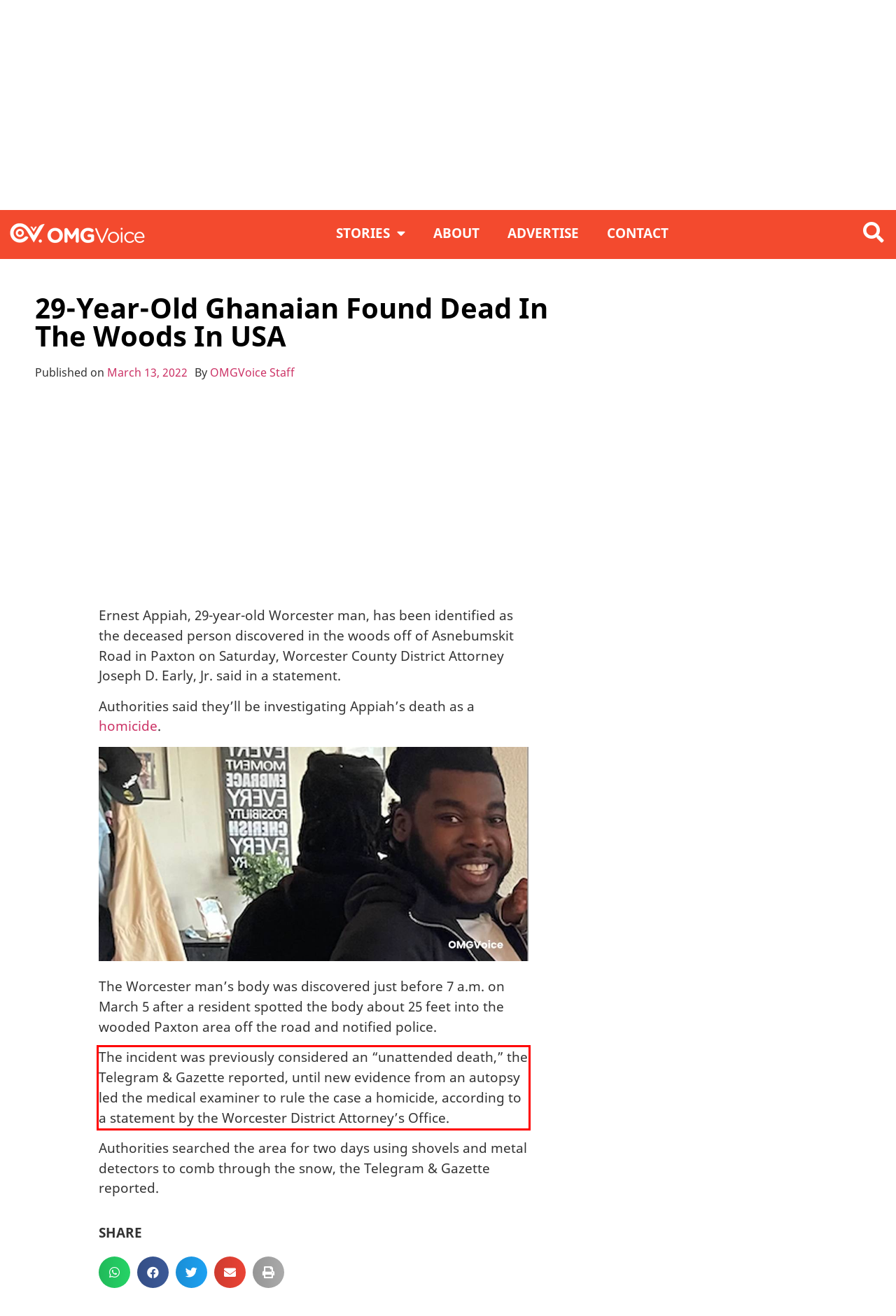Please perform OCR on the text within the red rectangle in the webpage screenshot and return the text content.

The incident was previously considered an “unattended death,” the Telegram & Gazette reported, until new evidence from an autopsy led the medical examiner to rule the case a homicide, according to a statement by the Worcester District Attorney’s Office.